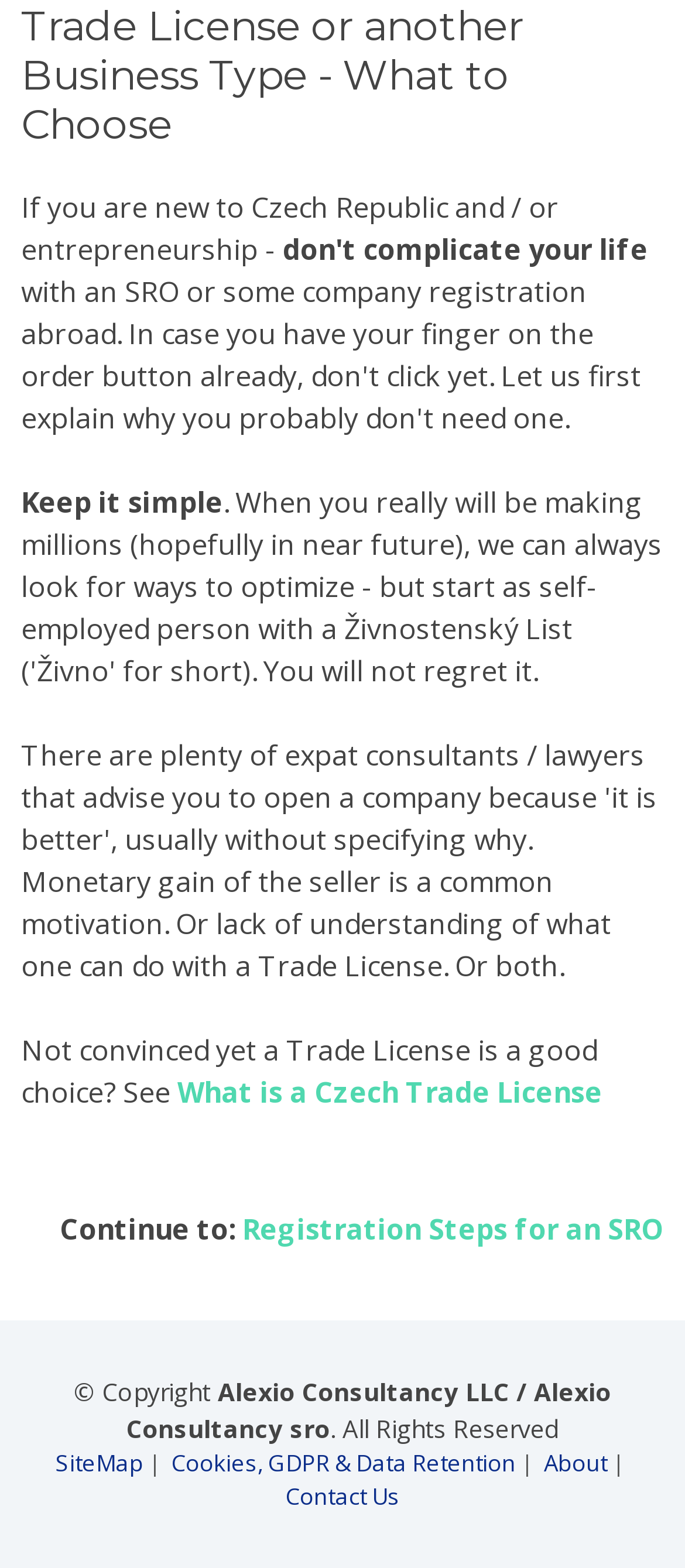Kindly respond to the following question with a single word or a brief phrase: 
What is the copyright information mentioned at the bottom of the webpage?

Copyright Alexio Consultancy LLC / Alexio Consultancy sro